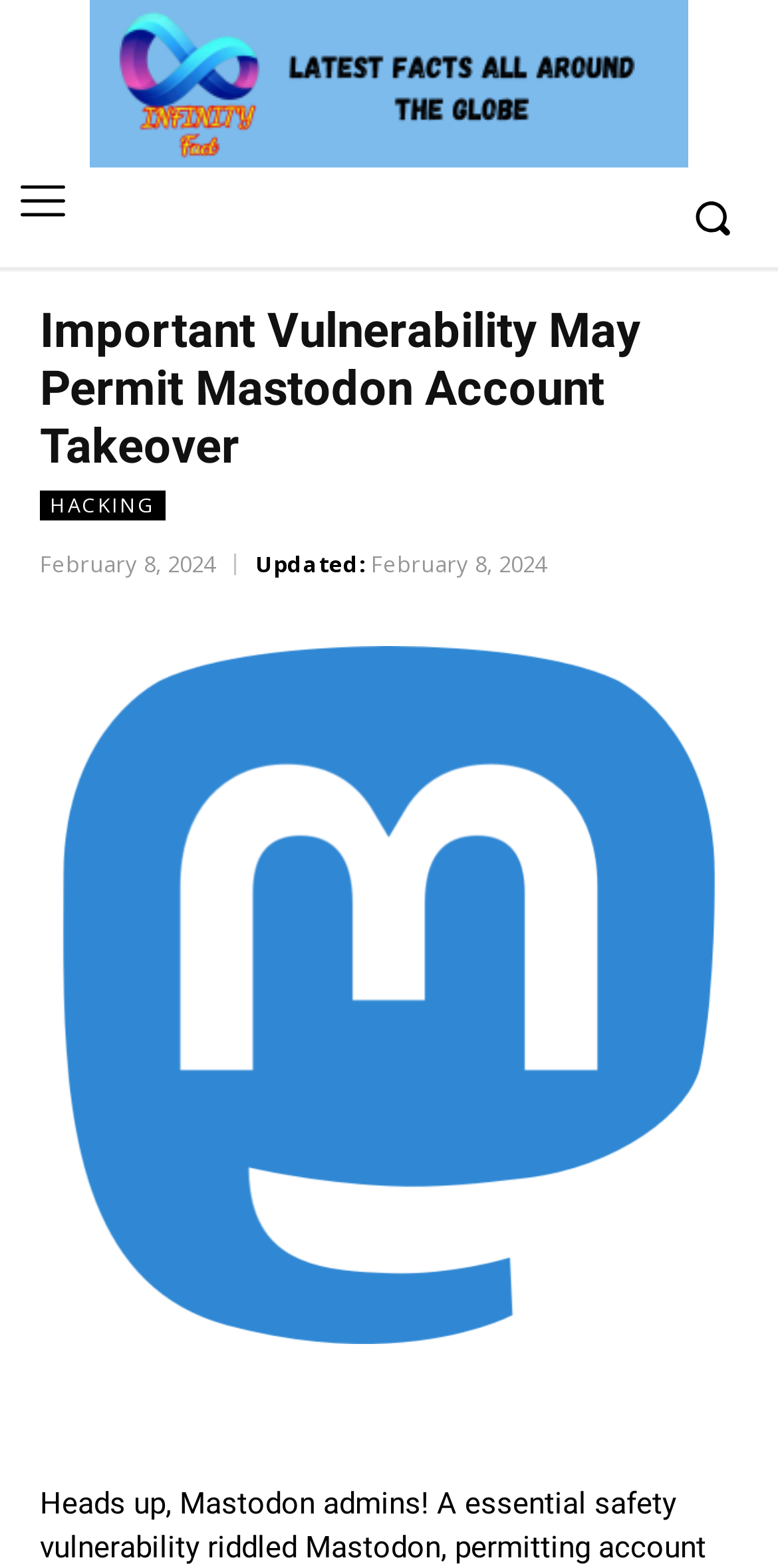Find the bounding box of the UI element described as: "Hacking". The bounding box coordinates should be given as four float values between 0 and 1, i.e., [left, top, right, bottom].

[0.051, 0.313, 0.213, 0.332]